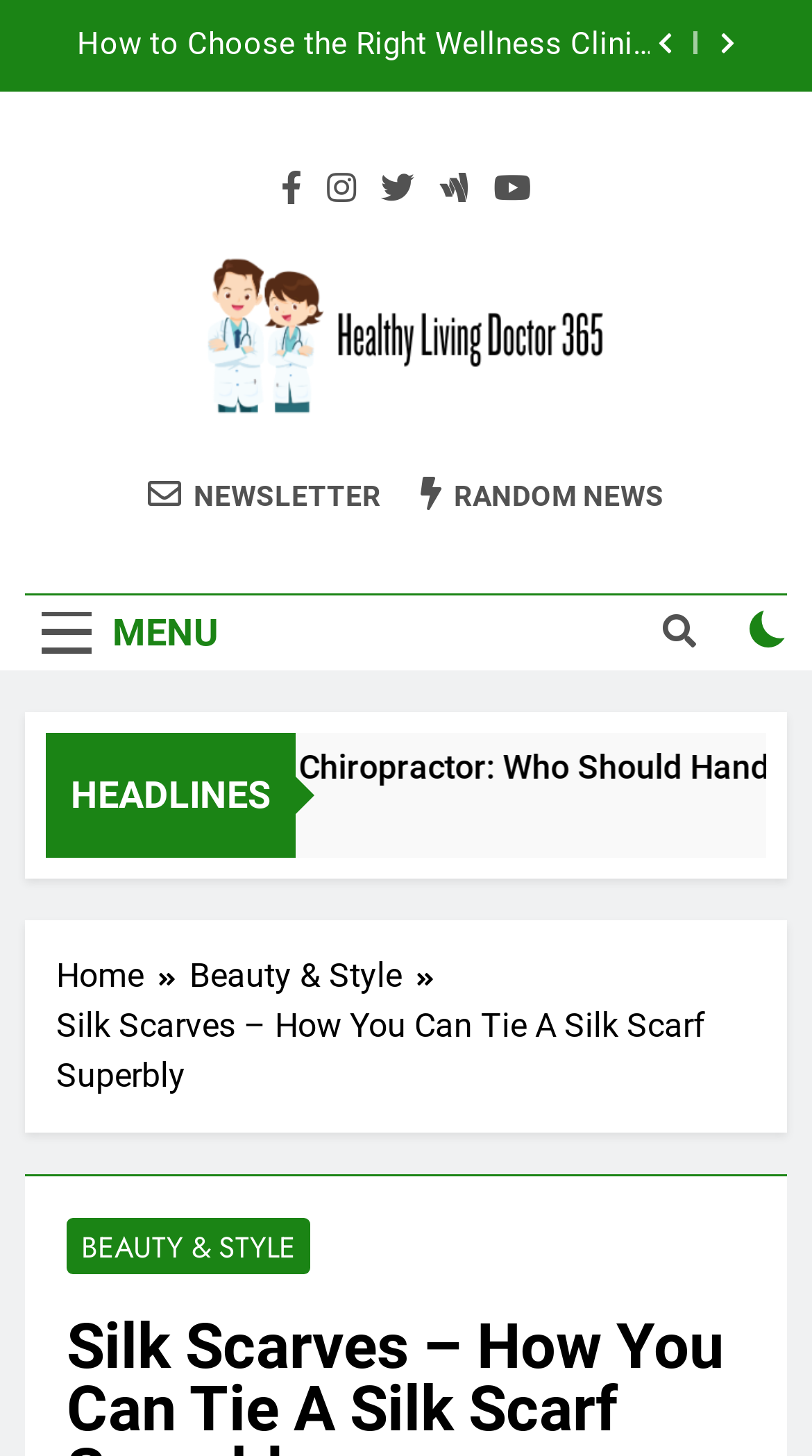Please specify the bounding box coordinates of the area that should be clicked to accomplish the following instruction: "Subscribe to the newsletter". The coordinates should consist of four float numbers between 0 and 1, i.e., [left, top, right, bottom].

[0.182, 0.326, 0.469, 0.353]